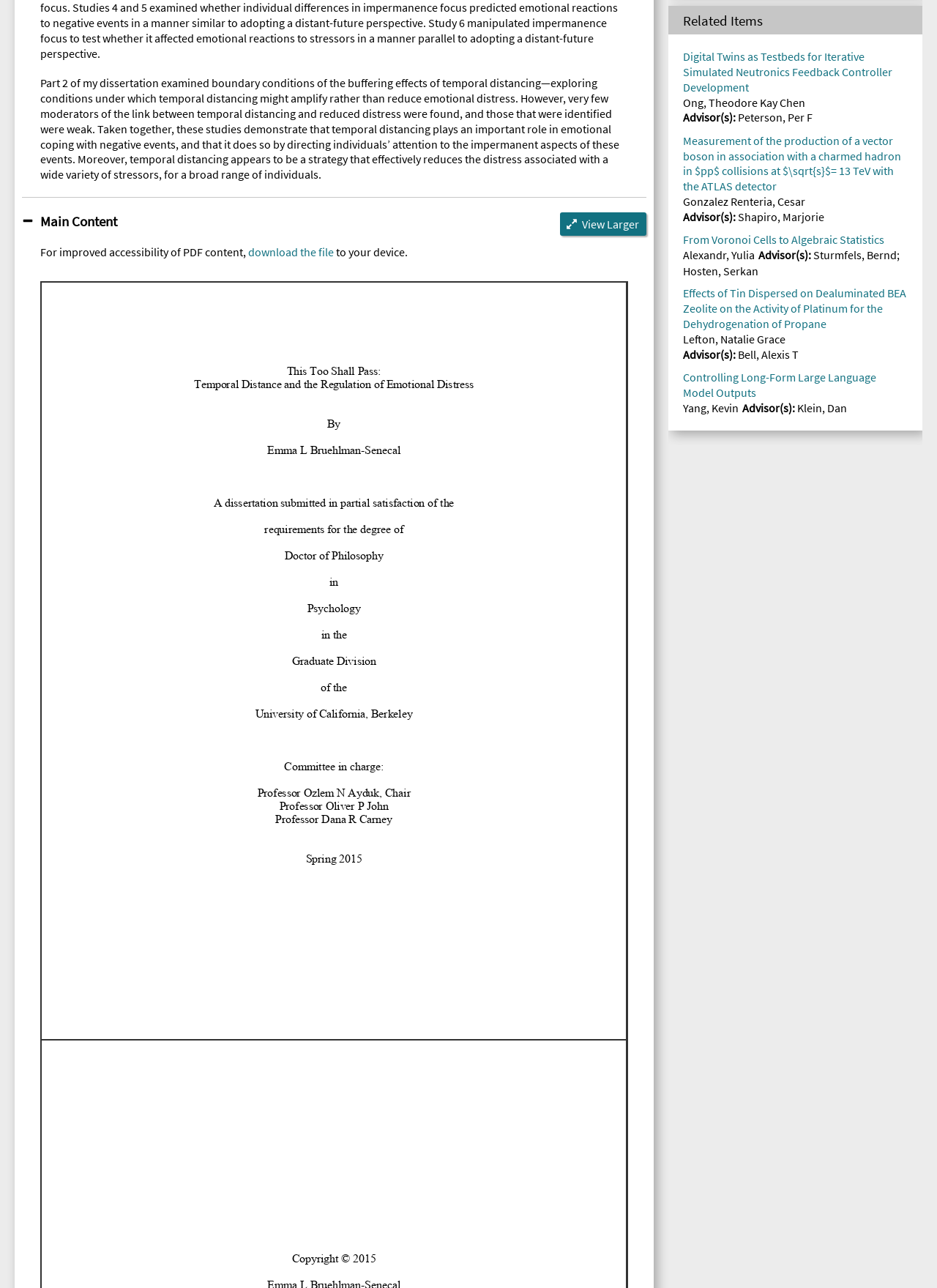Using the provided element description: "Ong, Theodore Kay Chen", determine the bounding box coordinates of the corresponding UI element in the screenshot.

[0.729, 0.074, 0.859, 0.085]